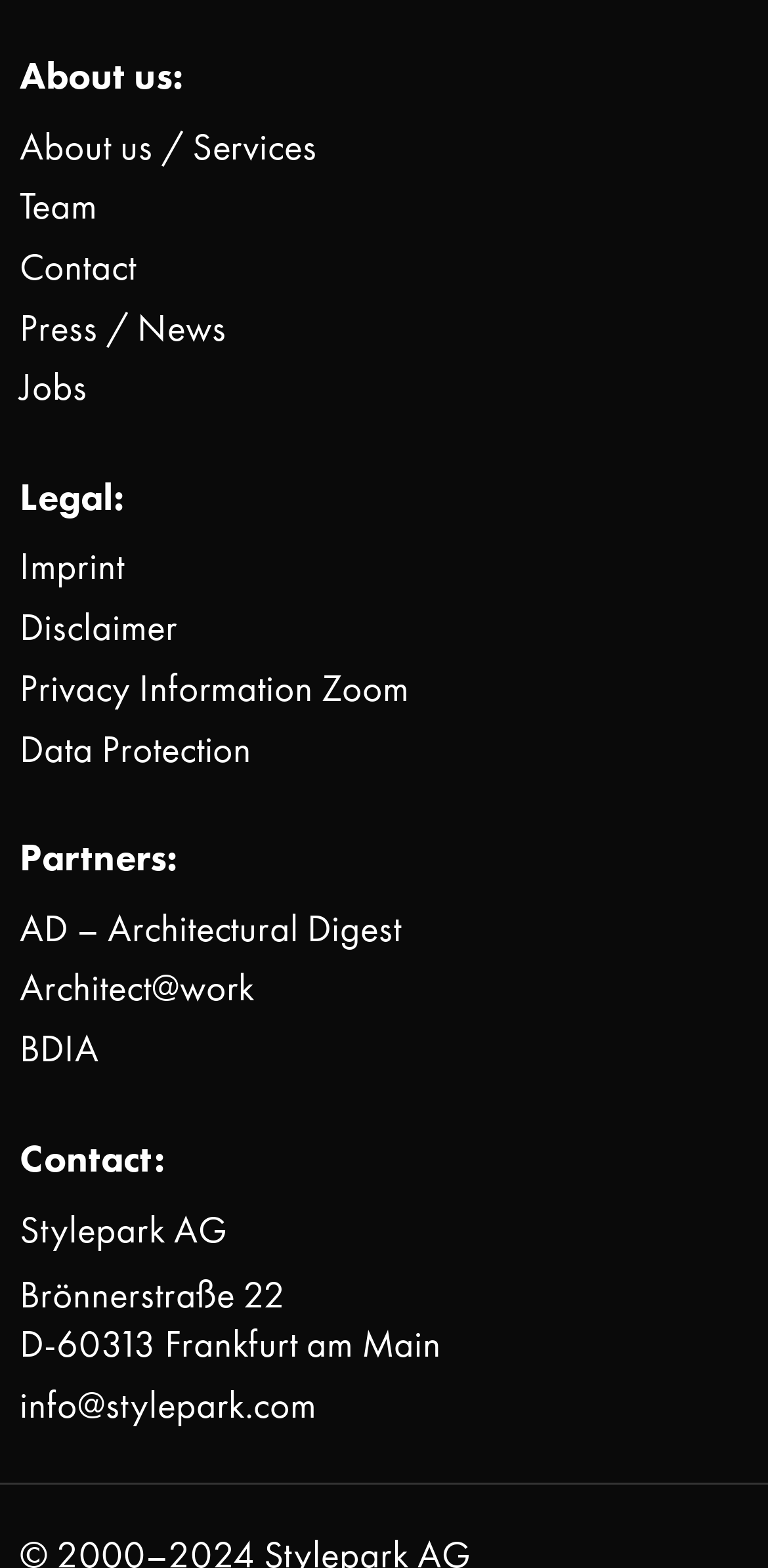How many links are there under 'About us'?
Look at the image and answer the question with a single word or phrase.

1